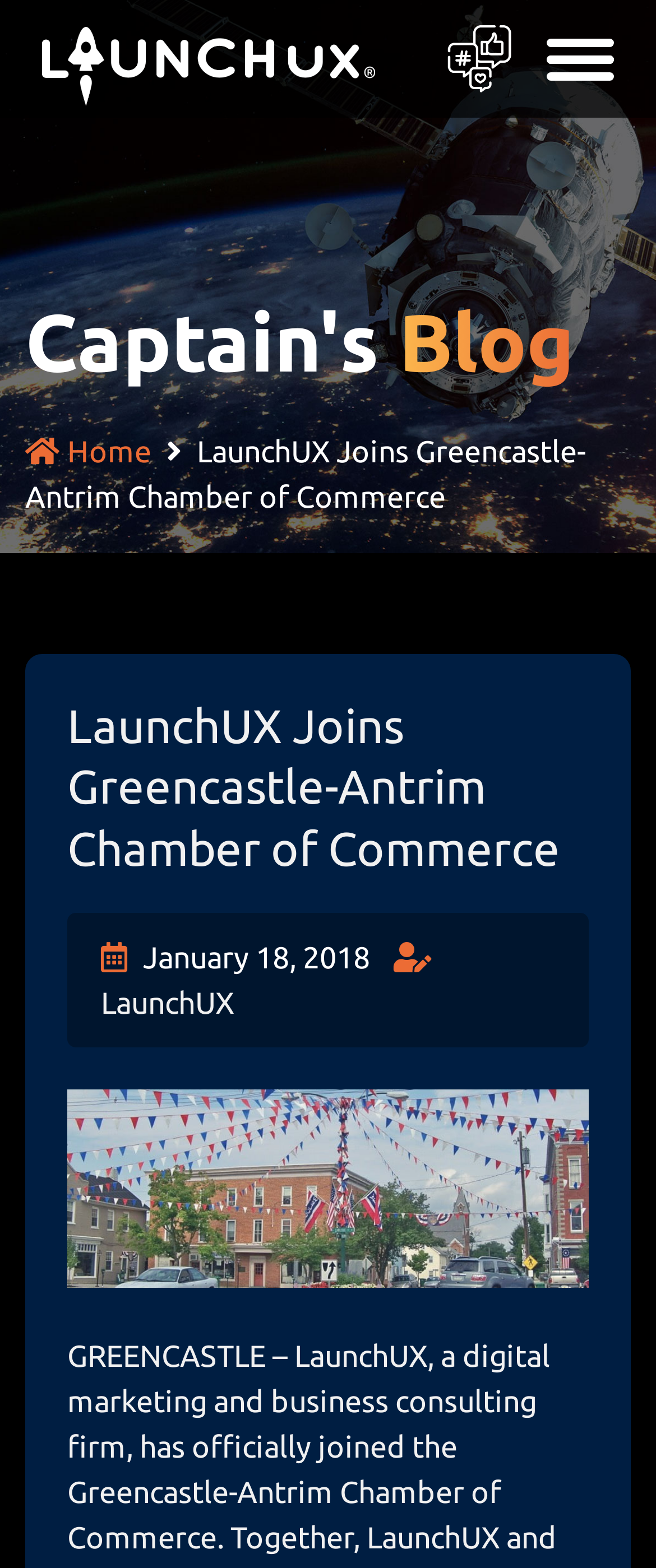Use the details in the image to answer the question thoroughly: 
What is the purpose of LaunchUX?

Although the webpage does not explicitly state the purpose of LaunchUX, based on the context of the webpage and the meta description, it can be inferred that LaunchUX is a digital marketing and business consulting firm.